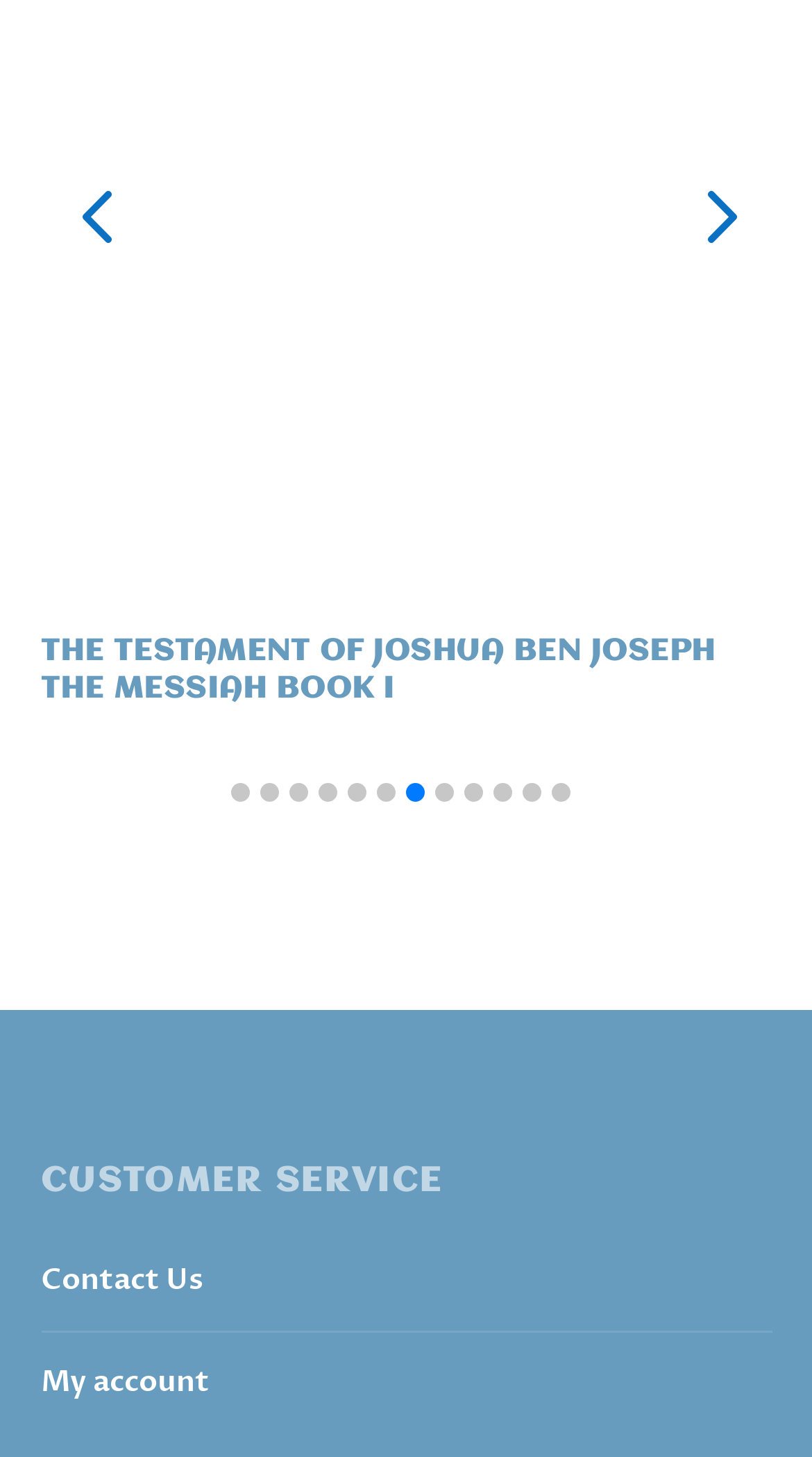Bounding box coordinates are specified in the format (top-left x, top-left y, bottom-right x, bottom-right y). All values are floating point numbers bounded between 0 and 1. Please provide the bounding box coordinate of the region this sentence describes: My account

[0.05, 0.935, 0.258, 0.962]